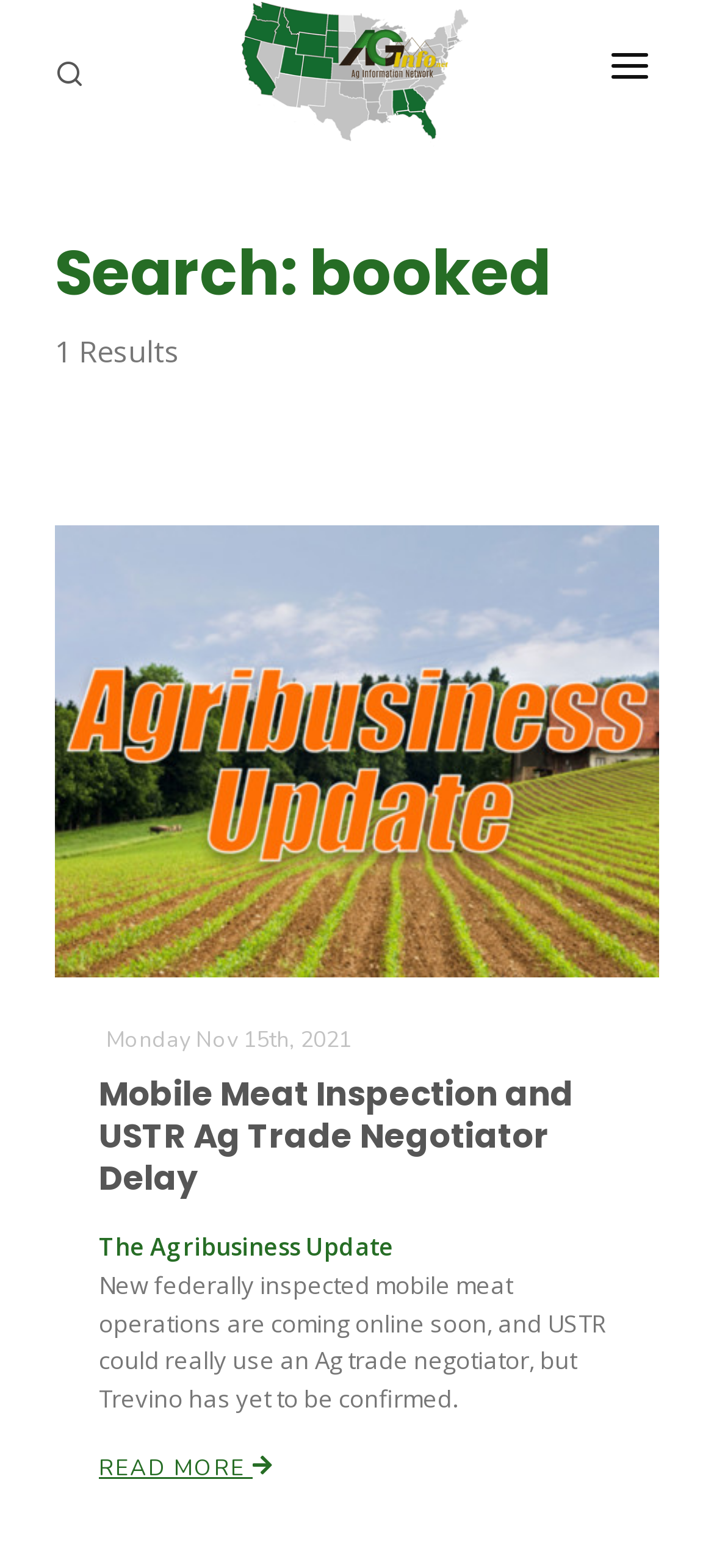What is the name of the logo?
Using the information from the image, provide a comprehensive answer to the question.

The logo is located at the top of the webpage, and it is an image with the text 'AGInfo Logo'.